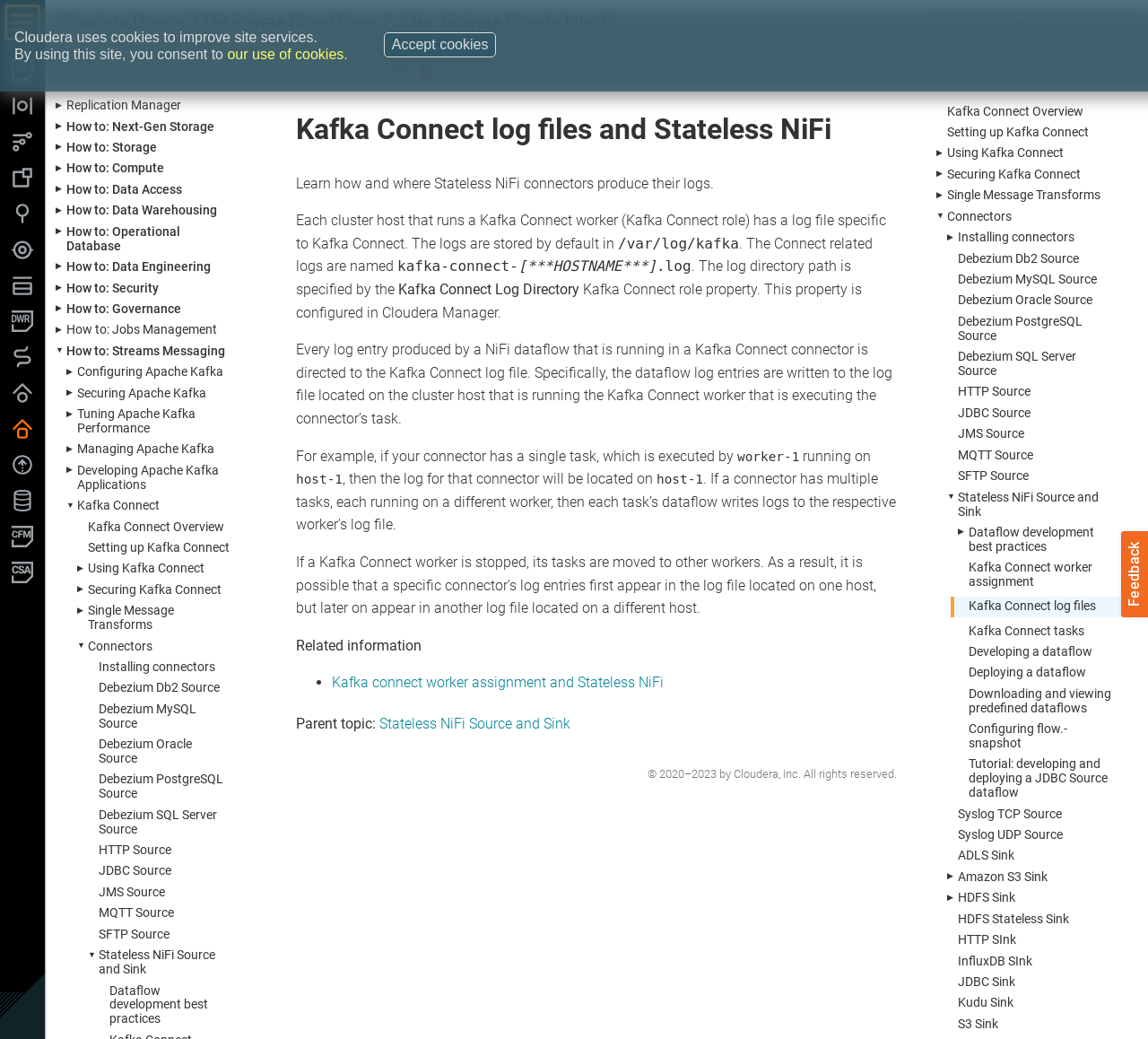Show the bounding box coordinates for the element that needs to be clicked to execute the following instruction: "Search for something". Provide the coordinates in the form of four float numbers between 0 and 1, i.e., [left, top, right, bottom].

[0.812, 0.009, 0.987, 0.035]